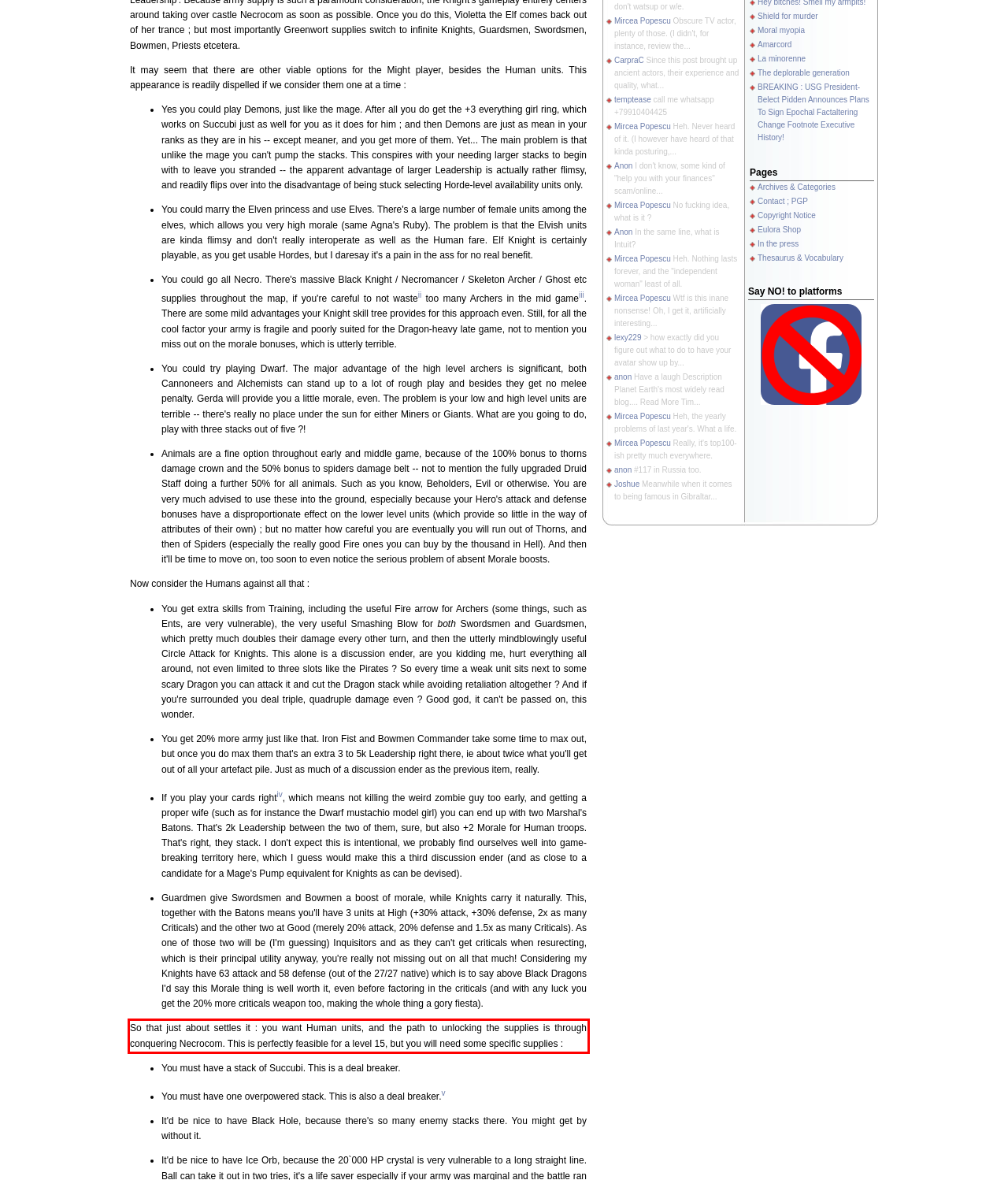Look at the provided screenshot of the webpage and perform OCR on the text within the red bounding box.

So that just about settles it : you want Human units, and the path to unlocking the supplies is through conquering Necrocom. This is perfectly feasible for a level 15, but you will need some specific supplies :